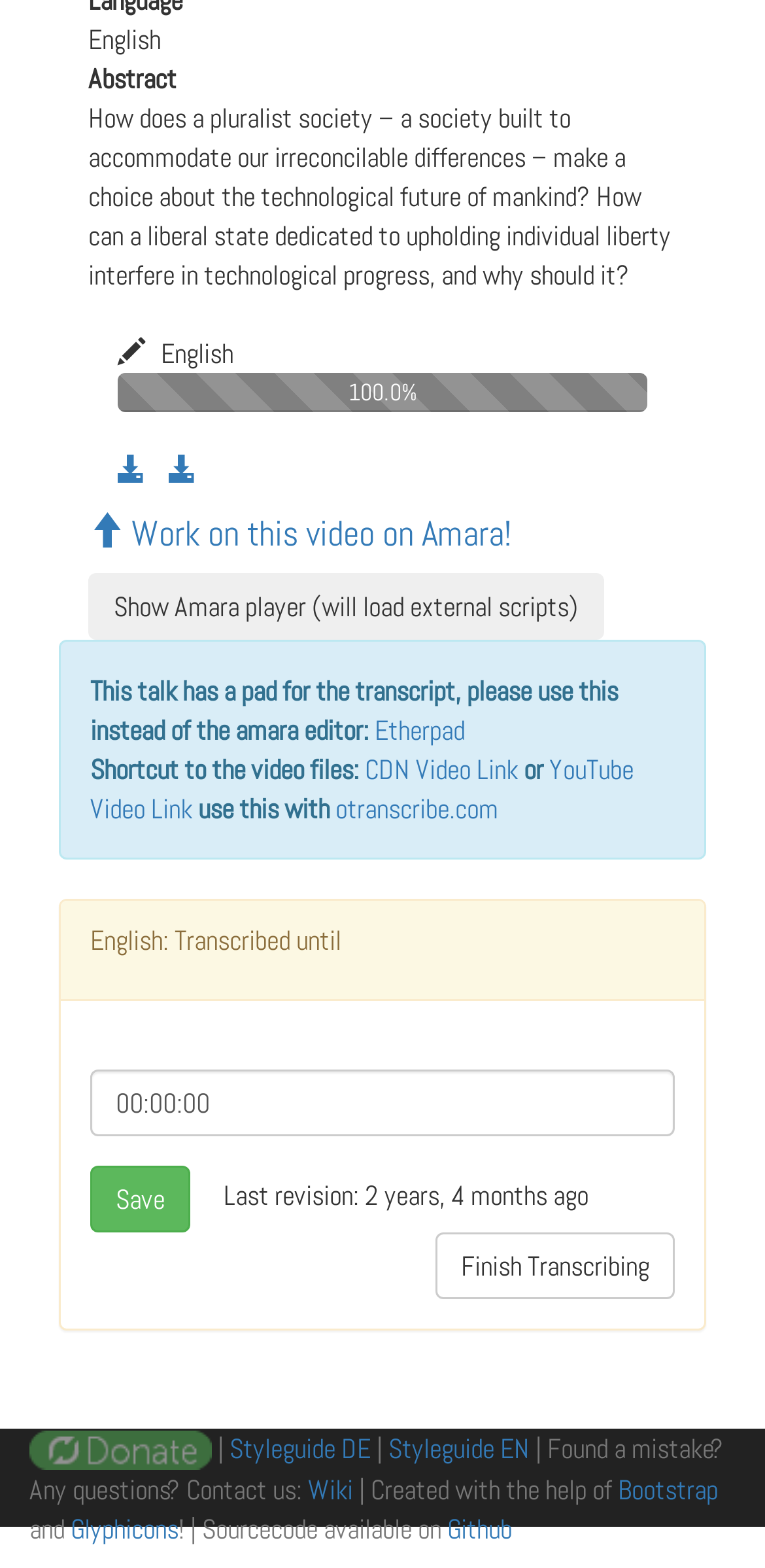Can you identify the bounding box coordinates of the clickable region needed to carry out this instruction: 'Click the 'Show Amara player' button'? The coordinates should be four float numbers within the range of 0 to 1, stated as [left, top, right, bottom].

[0.115, 0.365, 0.79, 0.408]